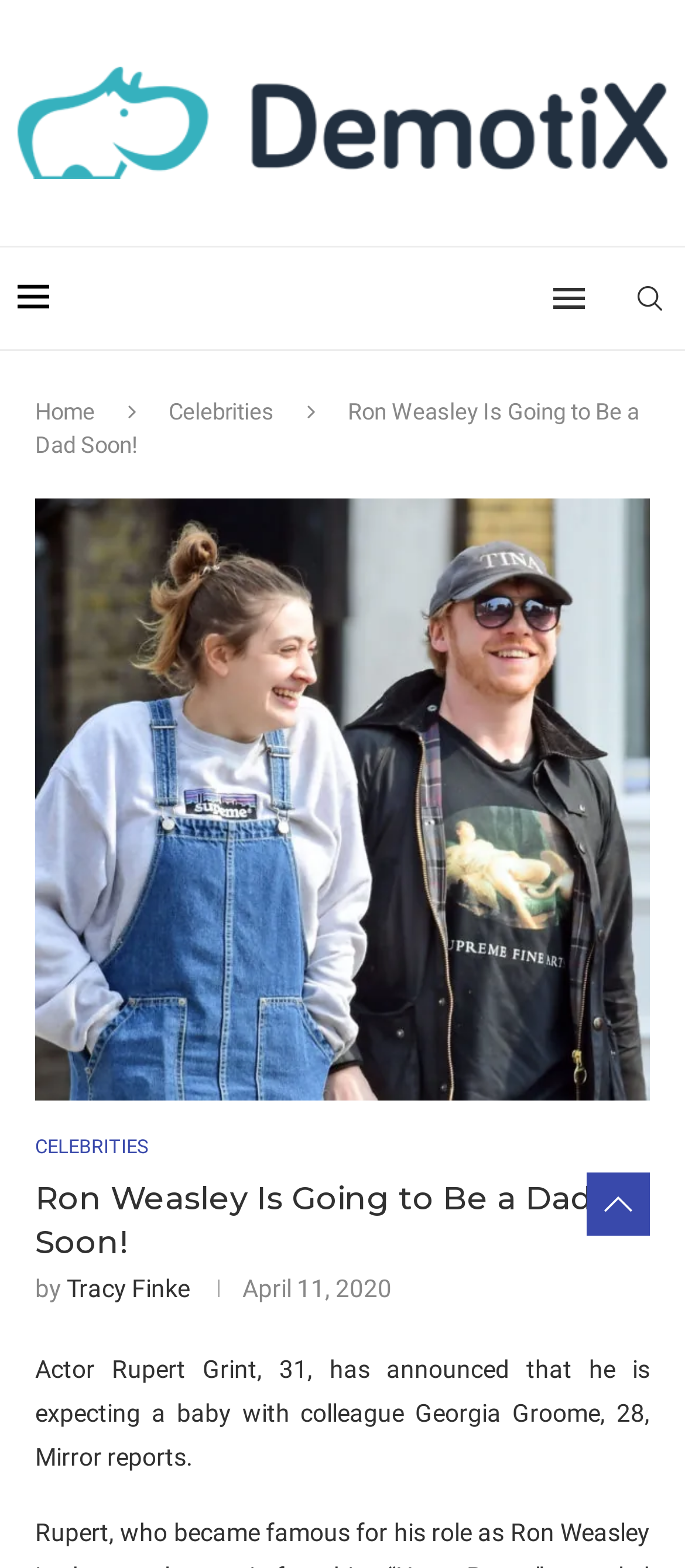Explain in detail what you observe on this webpage.

The webpage is about the news that actor Rupert Grint, 31, is expecting a baby with his colleague Georgia Groome, 28. At the top left of the page, there is a logo of "DemotiX" which is an image and a link. Below the logo, there is a layout table with an image on the left and two links on the right, one of which is a search button. 

On the top navigation bar, there are three links: "Home", "Celebrities", and a few more links to the right. The main title of the webpage, "Ron Weasley Is Going to Be a Dad Soon!", is displayed prominently in the middle of the page. 

Below the title, there is a section with a heading that repeats the title, followed by the author's name "Tracy Finke" and the date "April 11, 2020". The main content of the webpage is a short paragraph that summarizes the news about Rupert Grint's pregnancy announcement.